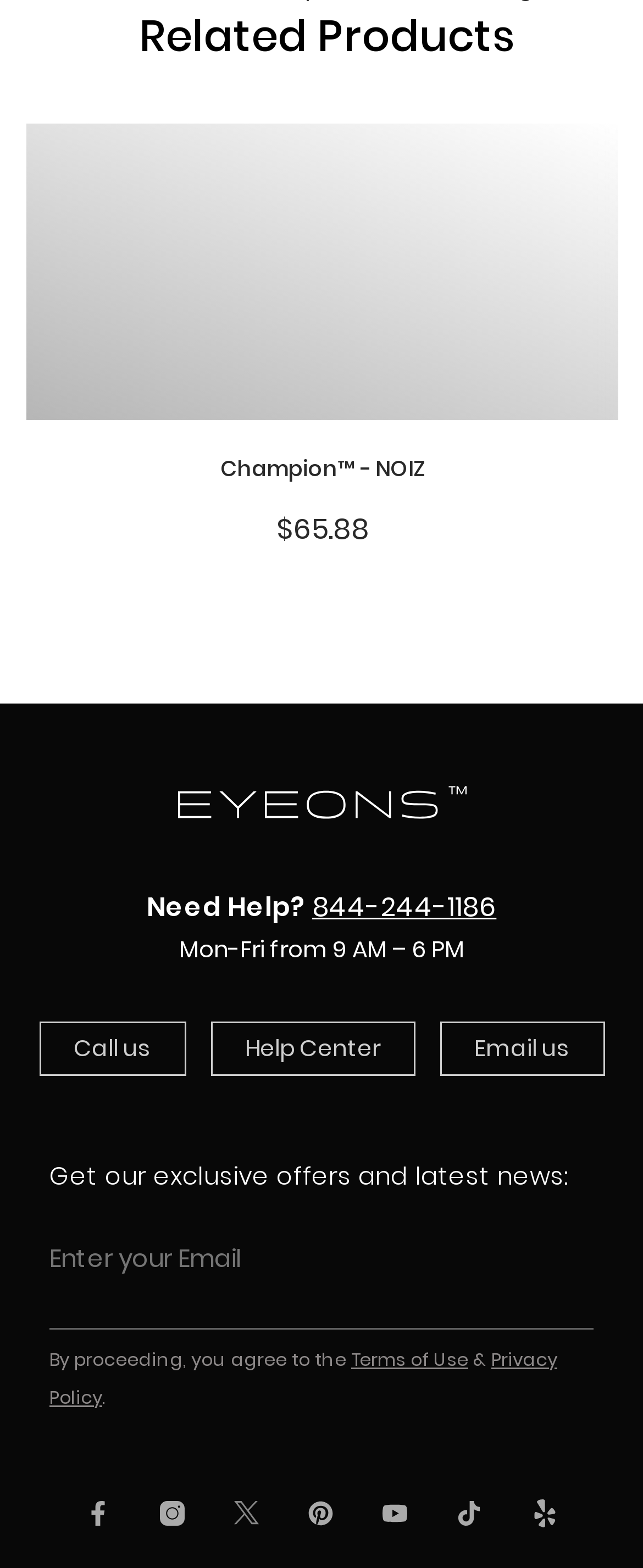Respond with a single word or short phrase to the following question: 
What is the price of the related product?

$65.88